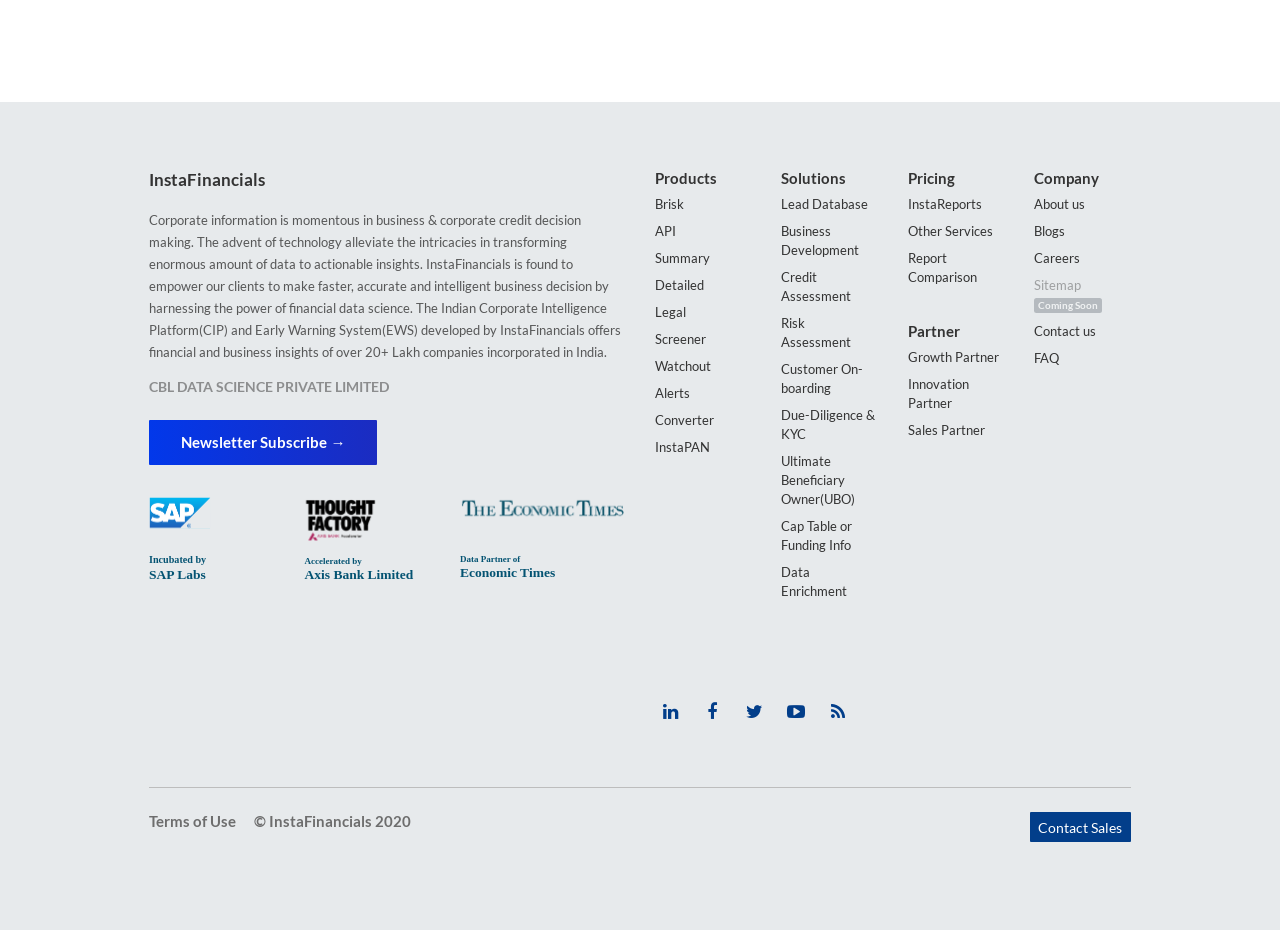Identify the bounding box of the UI component described as: "Newsletter Subscribe →".

[0.117, 0.452, 0.295, 0.5]